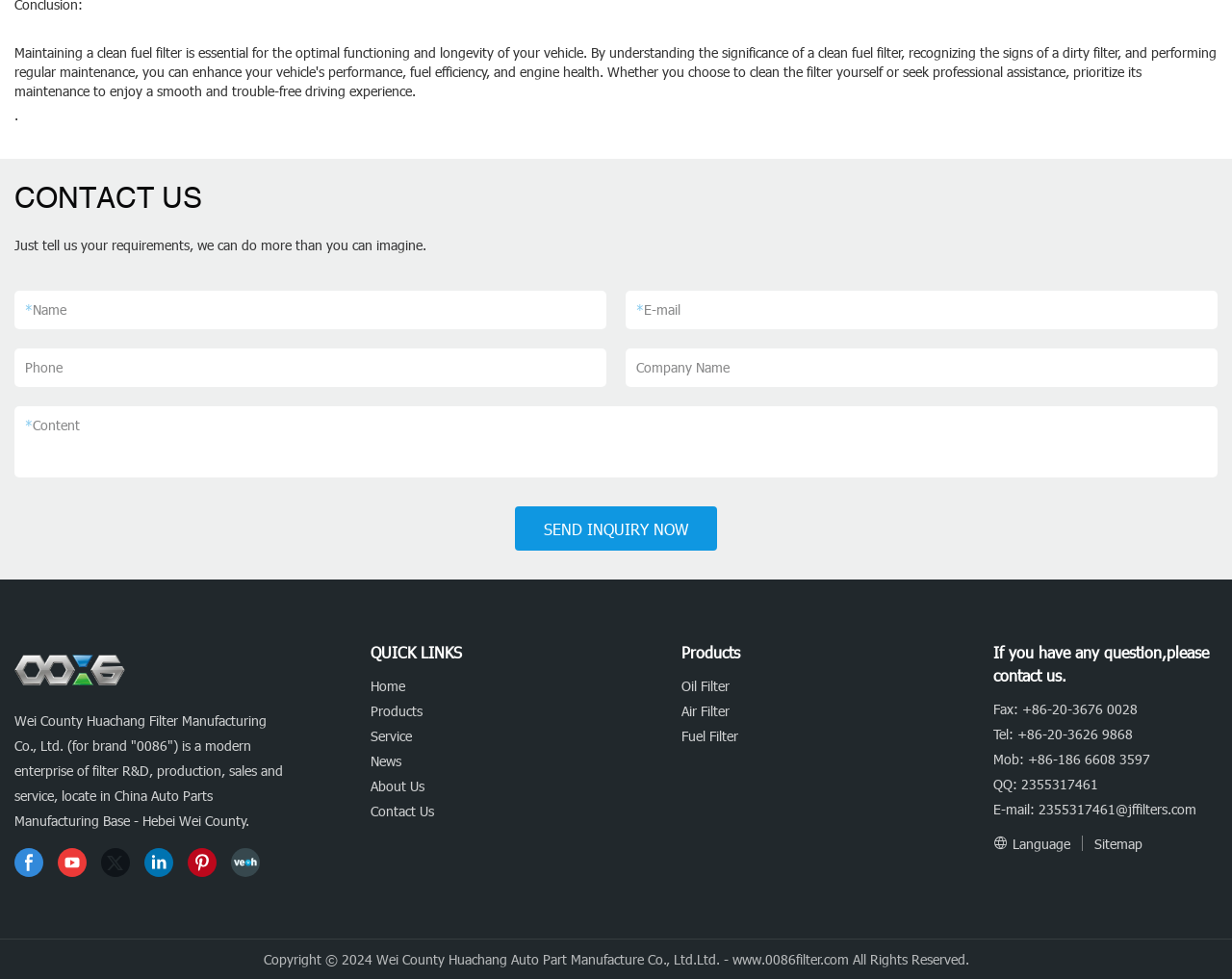Use a single word or phrase to answer the question:
What are the social media platforms linked on this webpage?

facebook, youtube, twitter, linkedin, pinterest, veoh